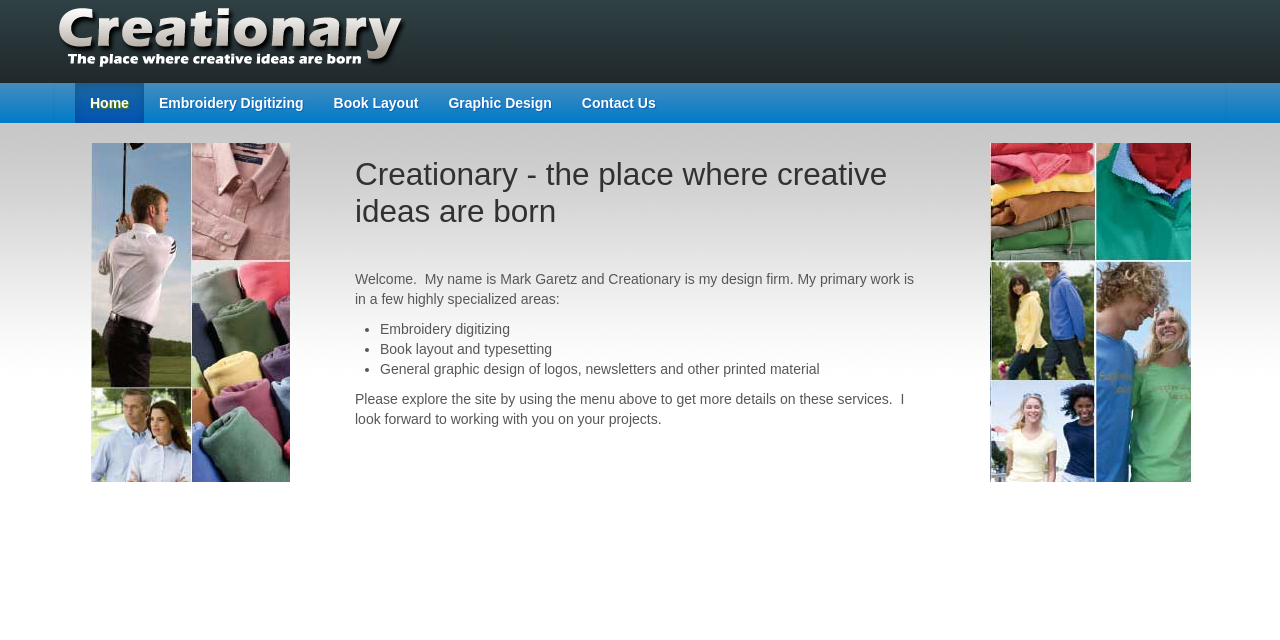By analyzing the image, answer the following question with a detailed response: How many services are listed on the homepage?

The services listed on the homepage are 'Embroidery digitizing', 'Book layout and typesetting', and 'General graphic design of logos, newsletters and other printed material', which are marked with bullet points and described in the text.